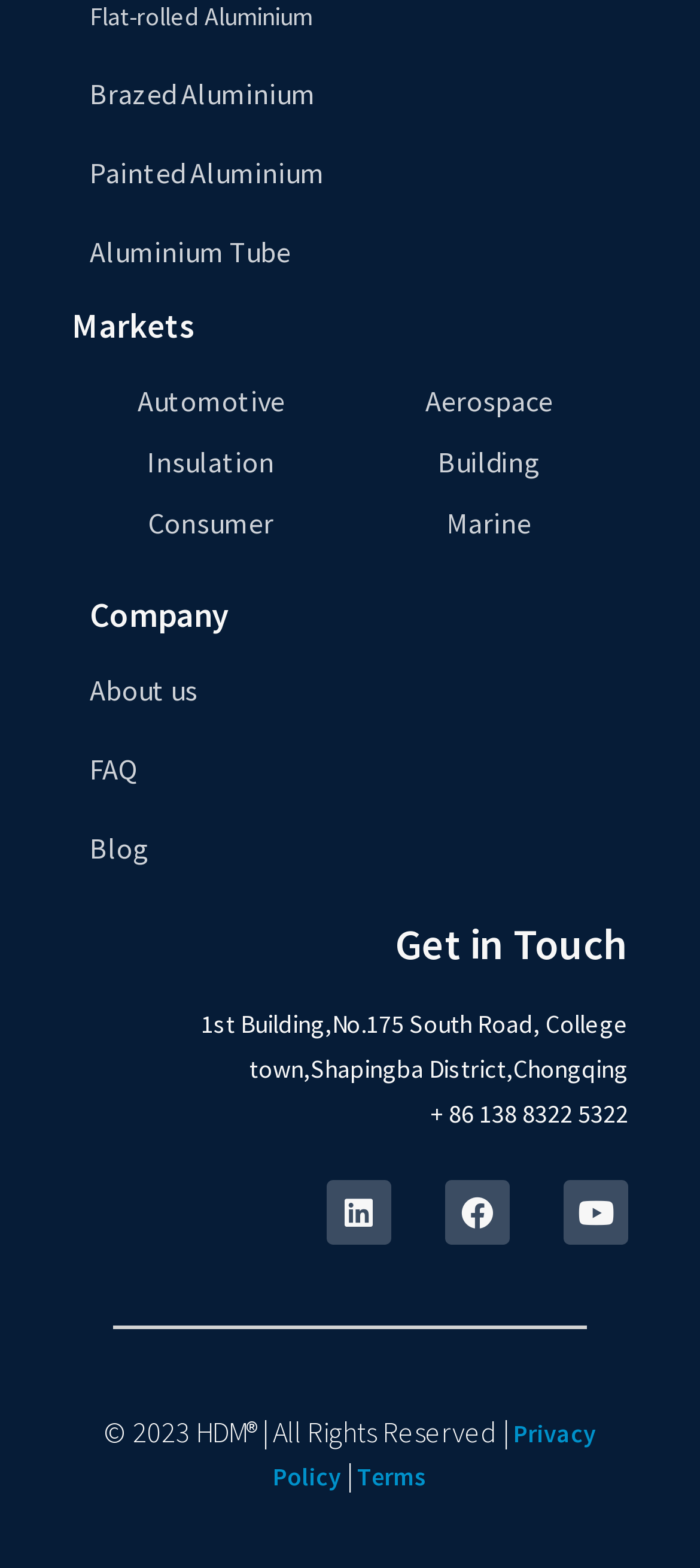Based on the image, give a detailed response to the question: What is the phone number listed?

I found the phone number in the 'Get in Touch' section, which is '+ 86 138 8322 5322'.